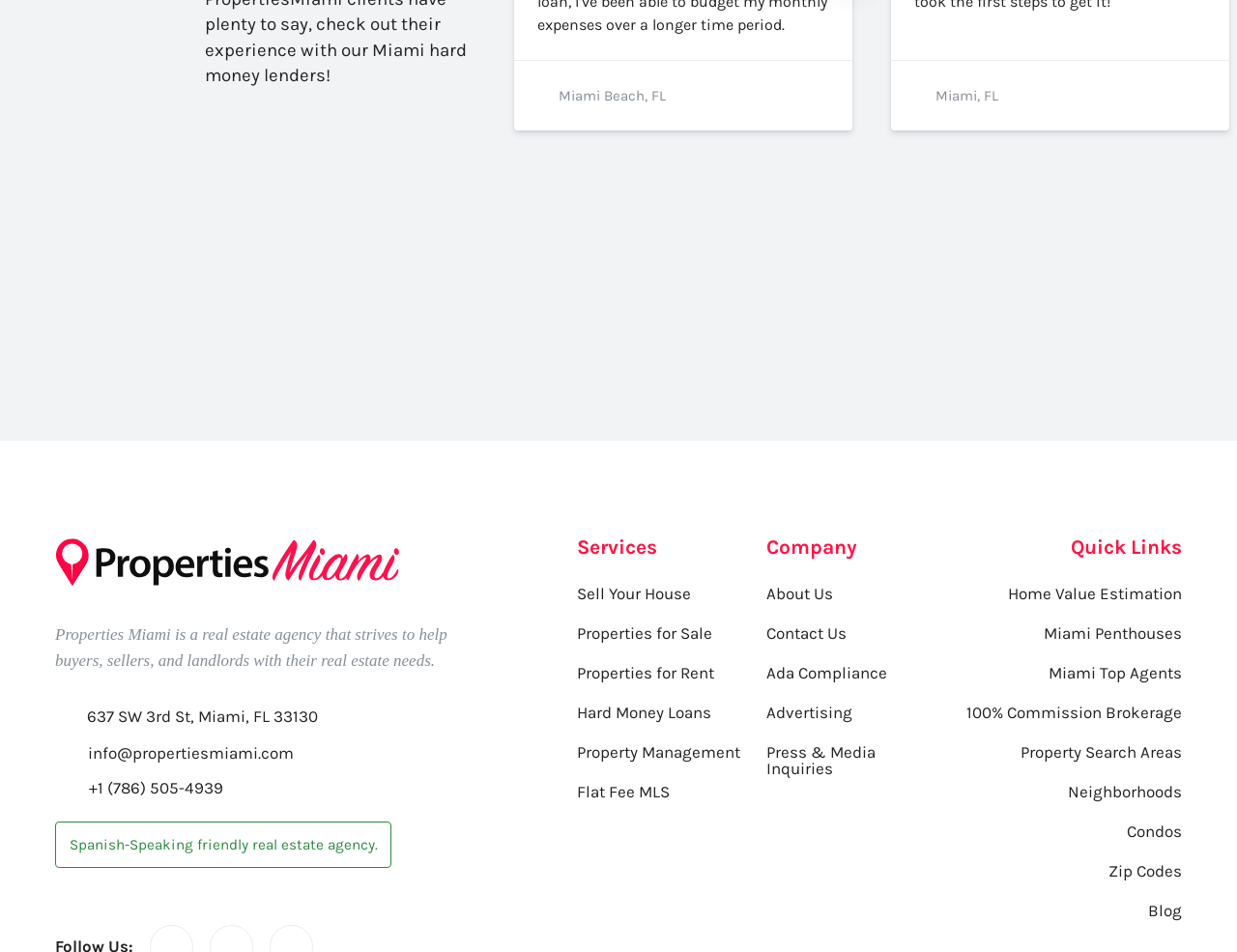What is the name of the real estate agency?
Please use the image to provide a one-word or short phrase answer.

Properties Miami